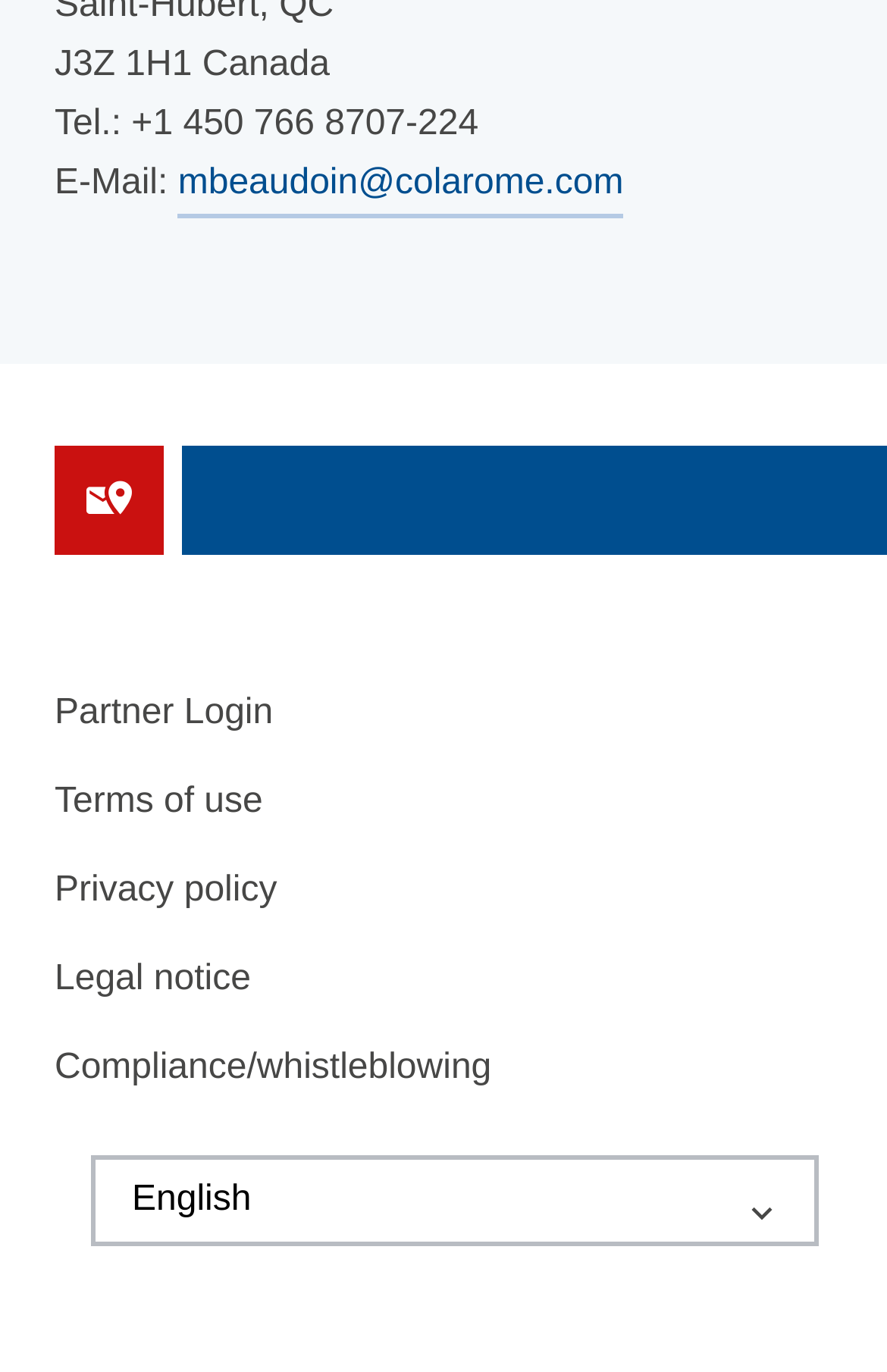Extract the bounding box for the UI element that matches this description: "Terms of use".

[0.062, 0.565, 0.296, 0.605]